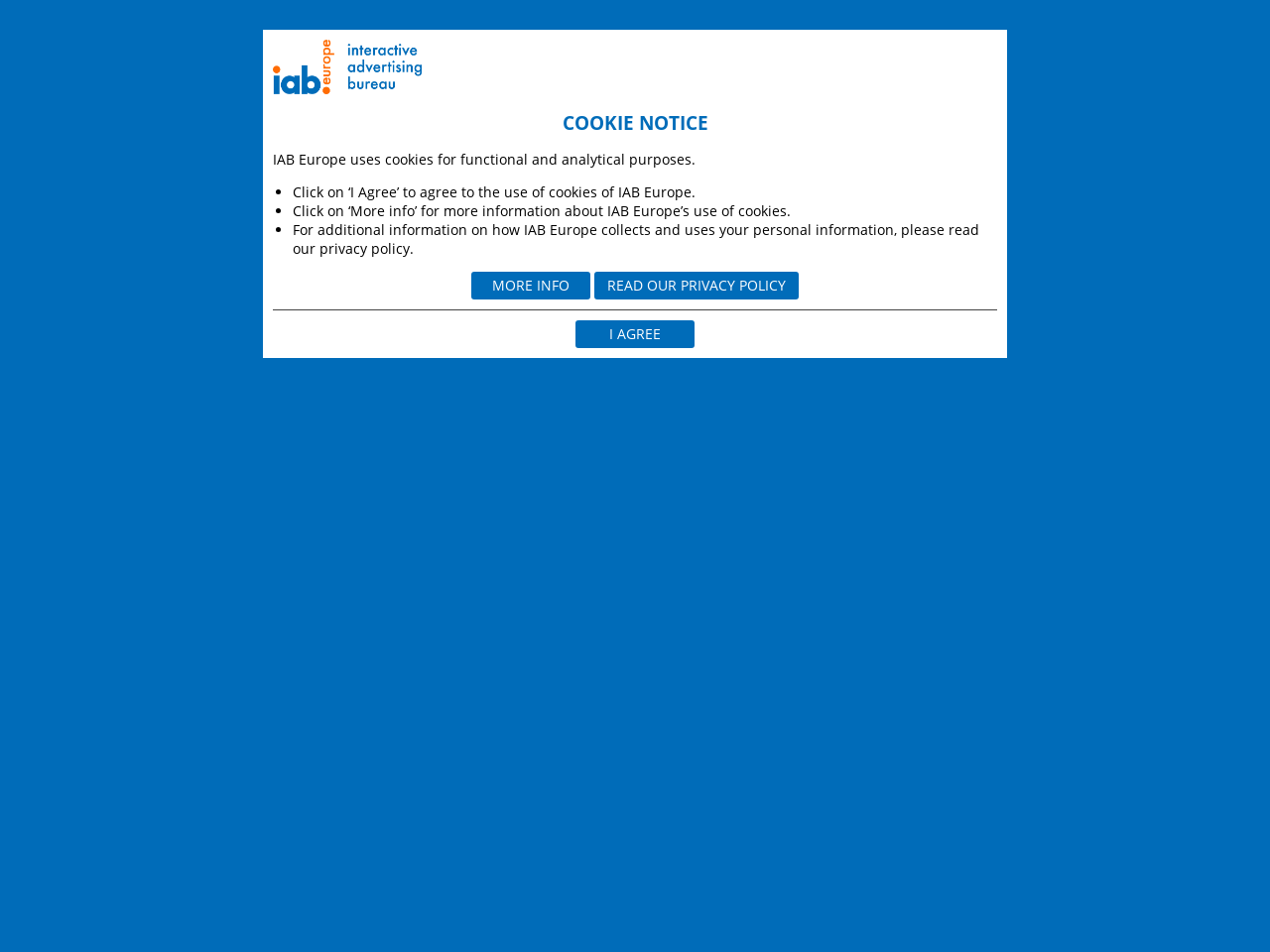What is the purpose of the IP anonymization tool offered by Google Analytics?
Please use the image to provide a one-word or short phrase answer.

To ensure anonymous collection of IP addresses